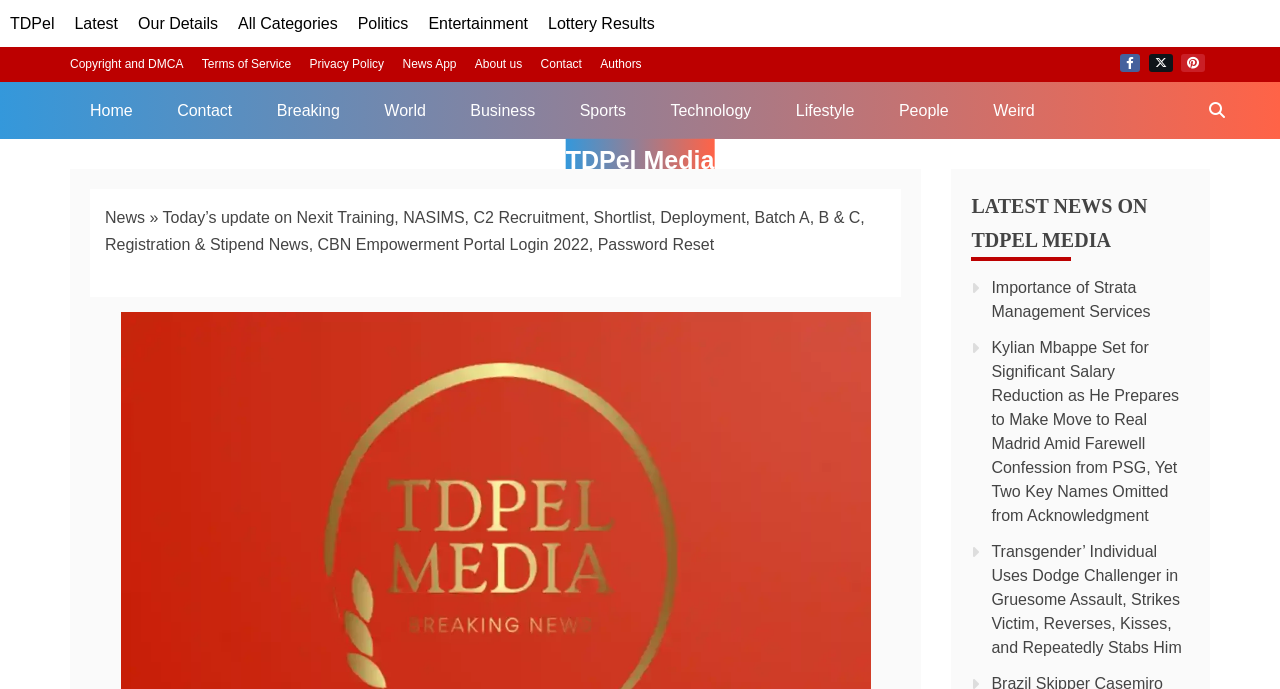Analyze the image and give a detailed response to the question:
How many navigation links are there?

I looked at the navigation links at the top of the webpage and counted them. There are nine links: TDPel, Latest, Our Details, All Categories, Politics, Entertainment, Lottery Results, Home, and Contact.